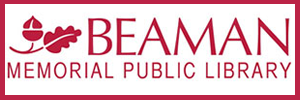What type of institution is Beaman Memorial?
Using the image as a reference, answer with just one word or a short phrase.

Public Library